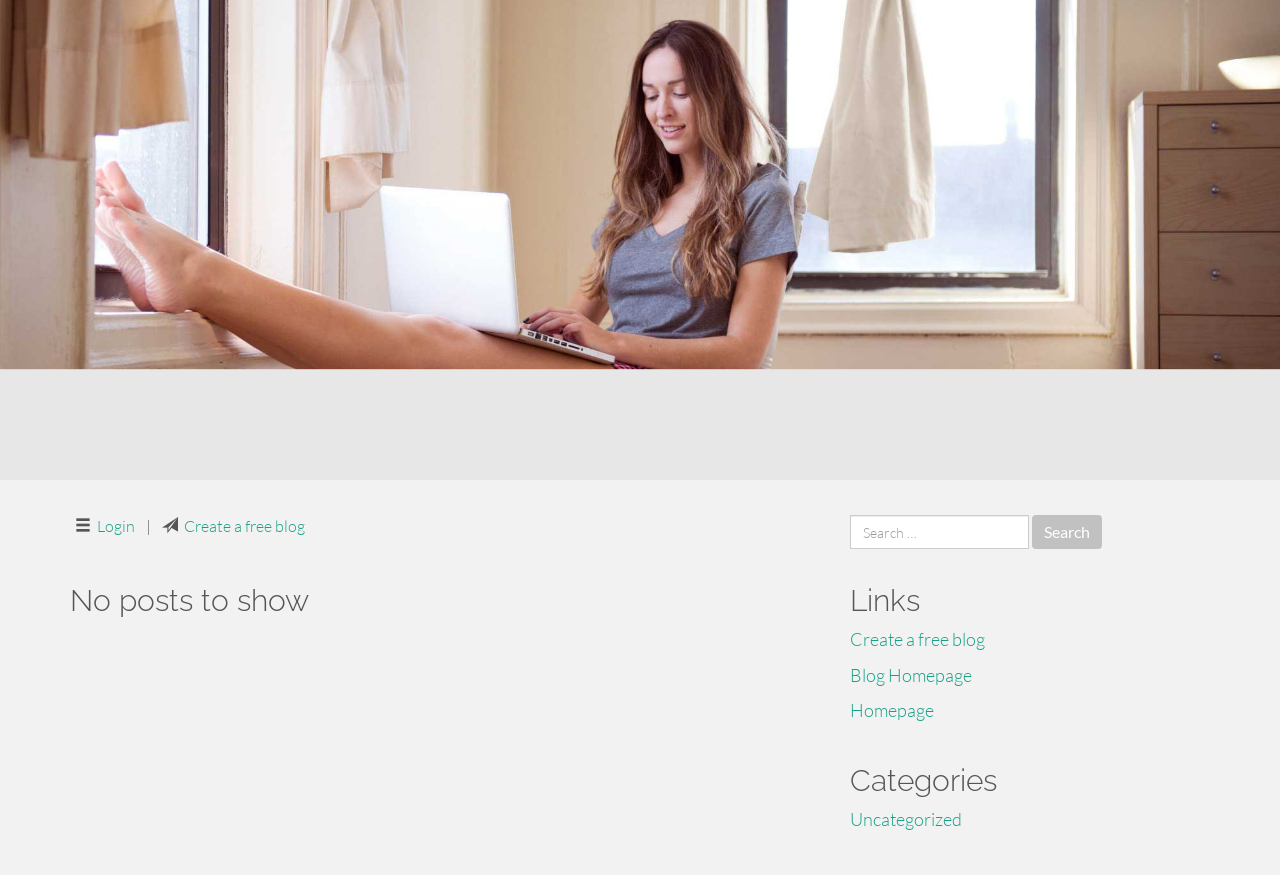Please answer the following question using a single word or phrase: 
What is the category of the blog post?

Uncategorized